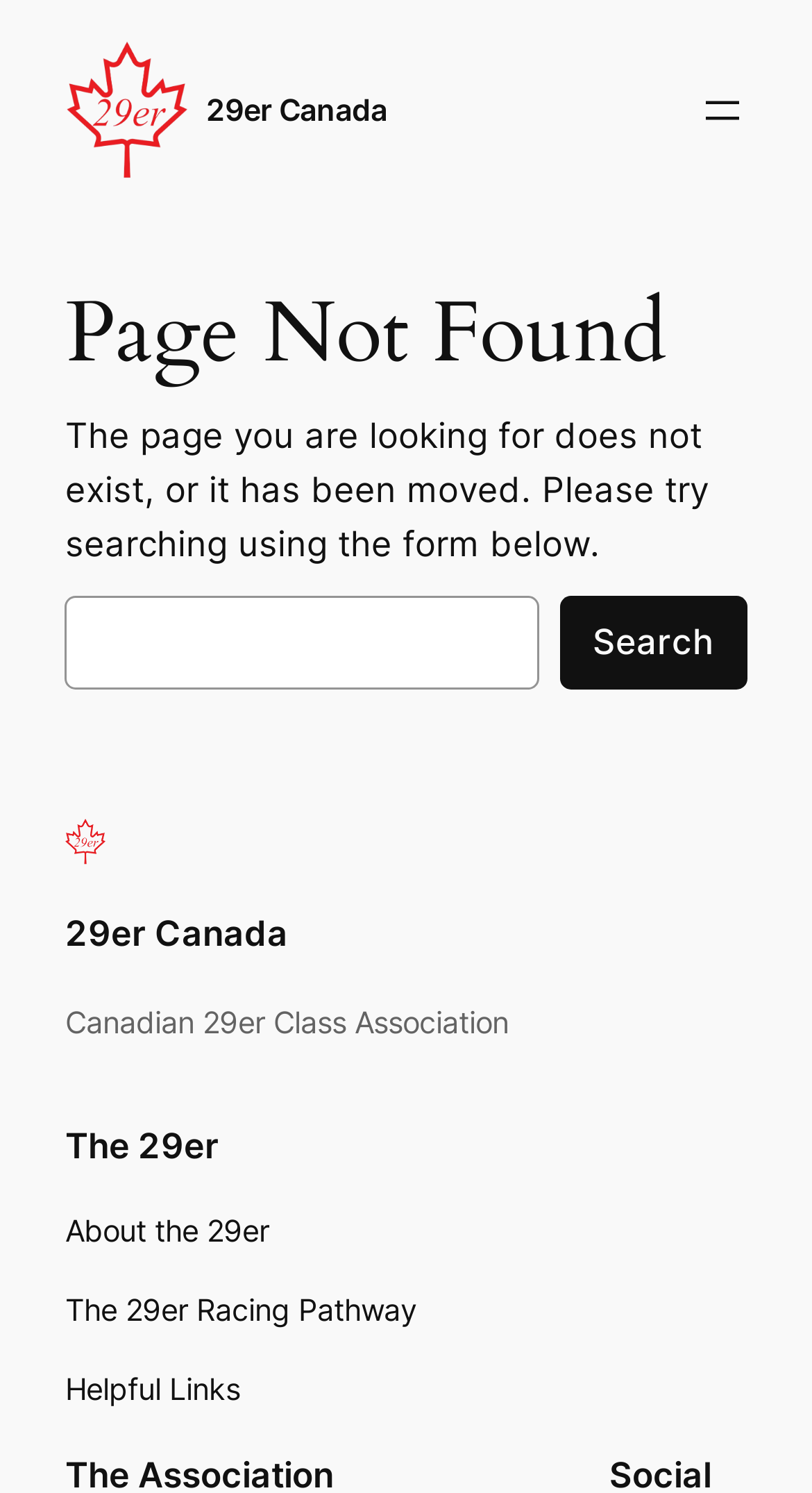What is the headline of the webpage?

Page Not Found